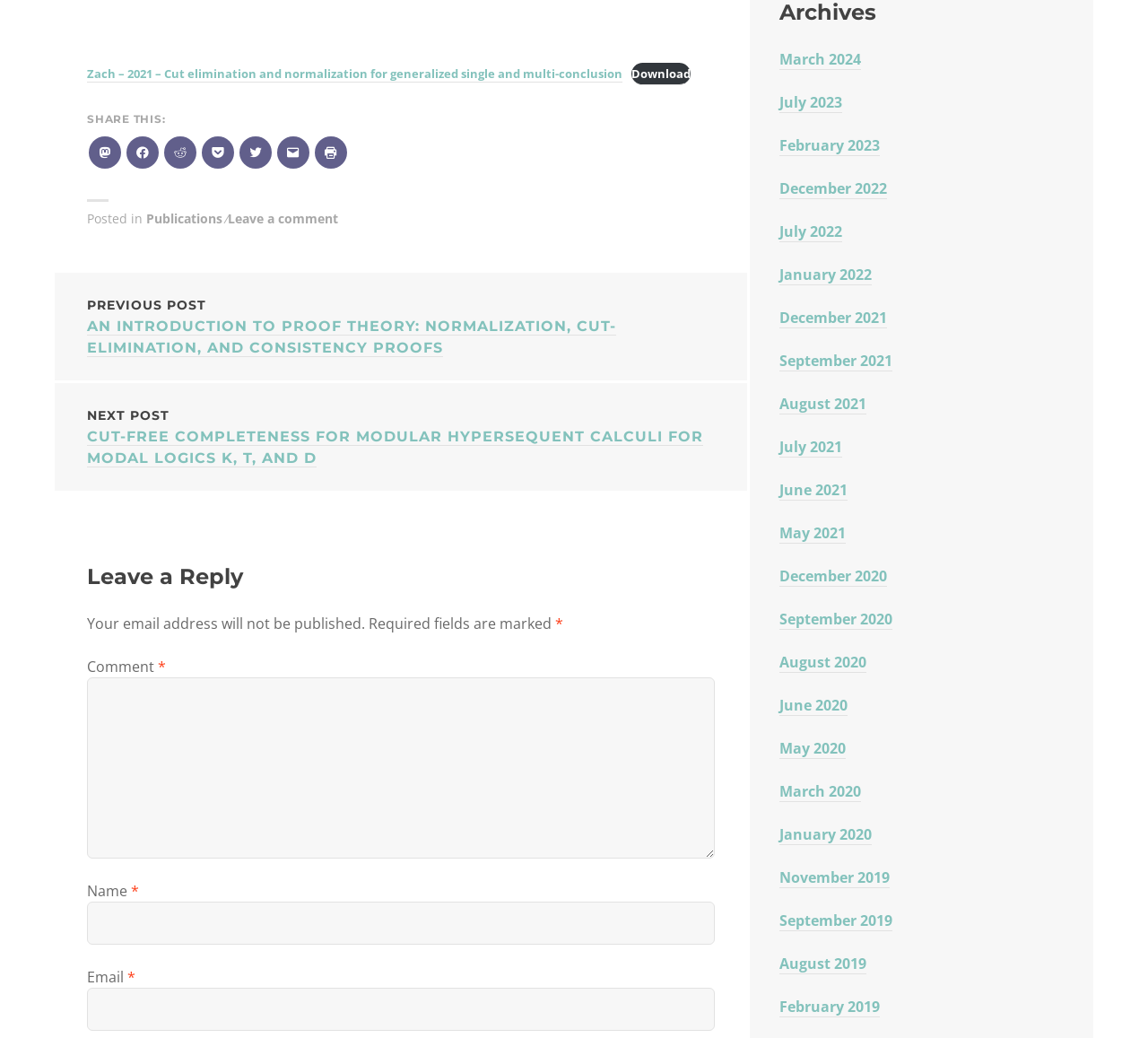How many months are listed in the archive?
Based on the image, give a concise answer in the form of a single word or short phrase.

24